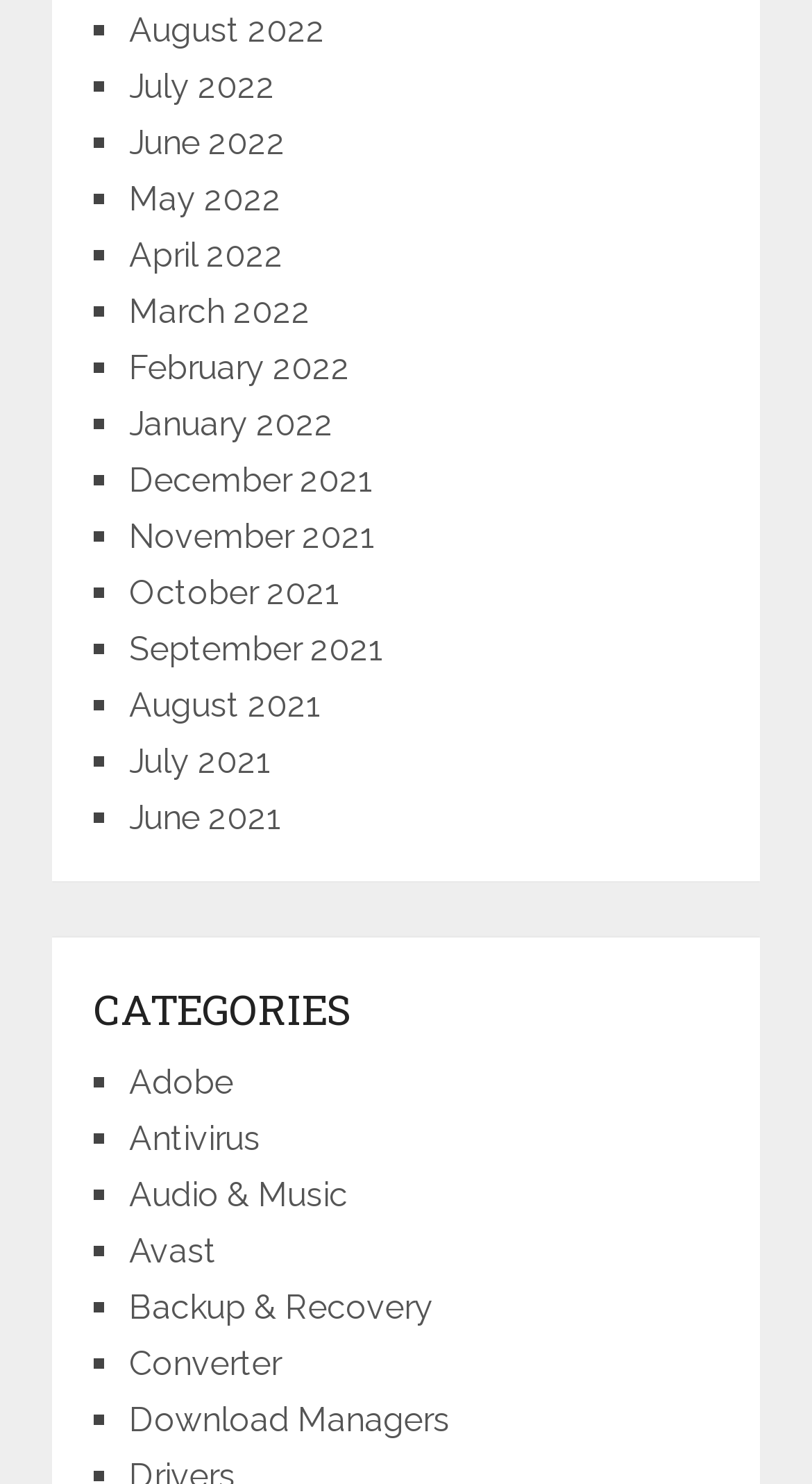Can you identify the bounding box coordinates of the clickable region needed to carry out this instruction: 'Check Backup & Recovery'? The coordinates should be four float numbers within the range of 0 to 1, stated as [left, top, right, bottom].

[0.159, 0.867, 0.533, 0.894]